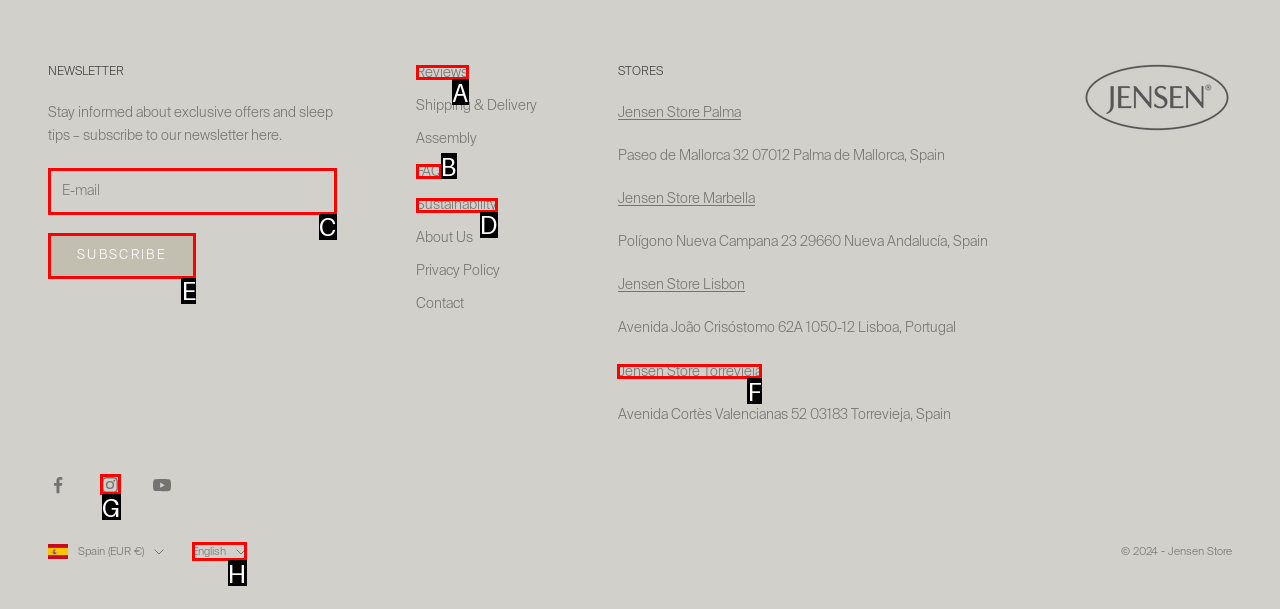Tell me which element should be clicked to achieve the following objective: Subscribe to the newsletter
Reply with the letter of the correct option from the displayed choices.

E